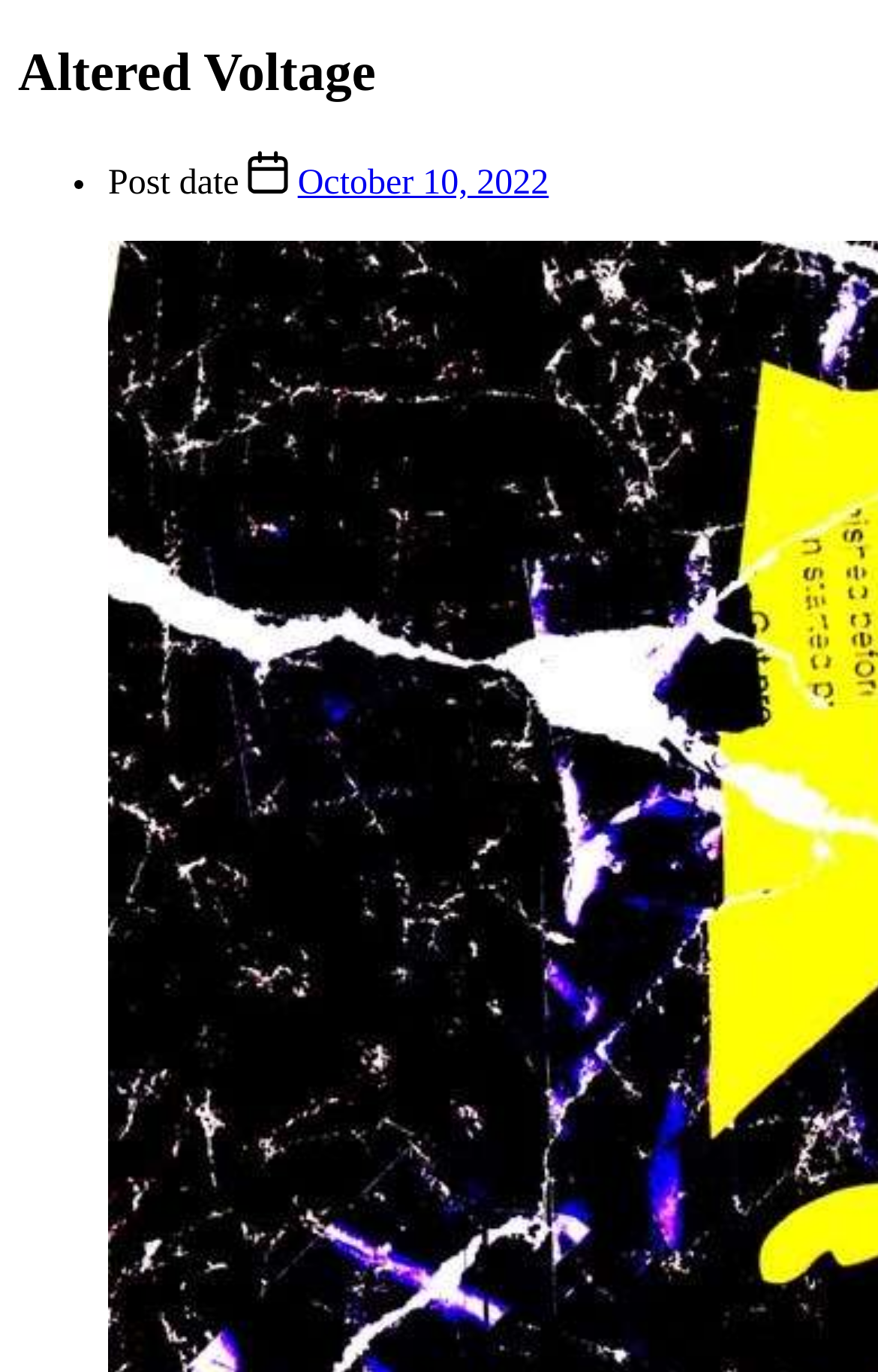Find the bounding box of the UI element described as: "October 10, 2022". The bounding box coordinates should be given as four float values between 0 and 1, i.e., [left, top, right, bottom].

[0.339, 0.119, 0.625, 0.147]